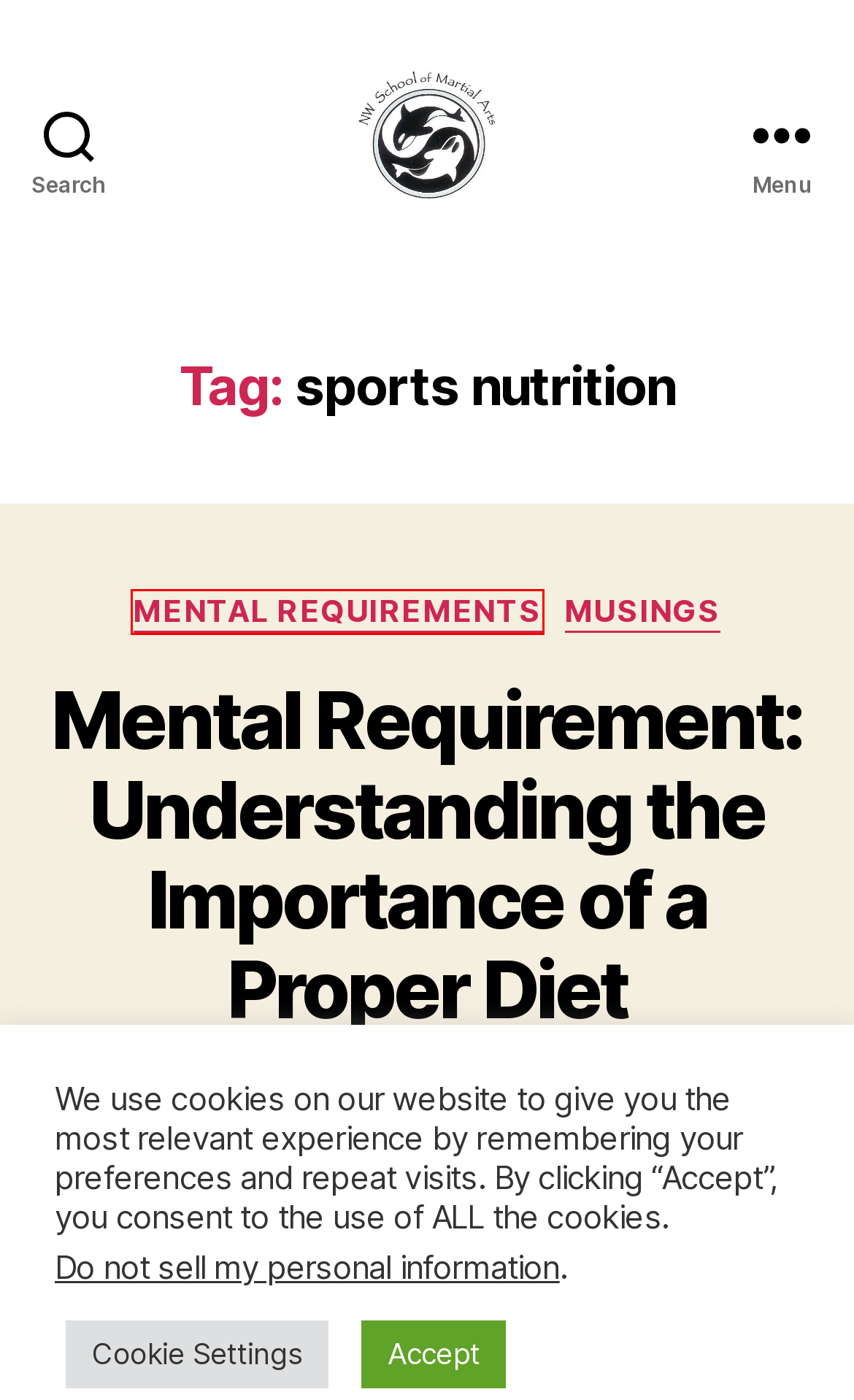Review the screenshot of a webpage that includes a red bounding box. Choose the webpage description that best matches the new webpage displayed after clicking the element within the bounding box. Here are the candidates:
A. Uncategorized Archives - NW School of Martial Arts
B. NW School of Martial Arts - NW School of Martial Arts
C. Tips for Understanding the Importance of a Proper Diet - NWSMA
D. May 2013 - NW School of Martial Arts
E. admin, Author at NW School of Martial Arts
F. Clips Archives - NW School of Martial Arts
G. Mental Requirements Archives - NW School of Martial Arts
H. Musings Archives - NW School of Martial Arts

G